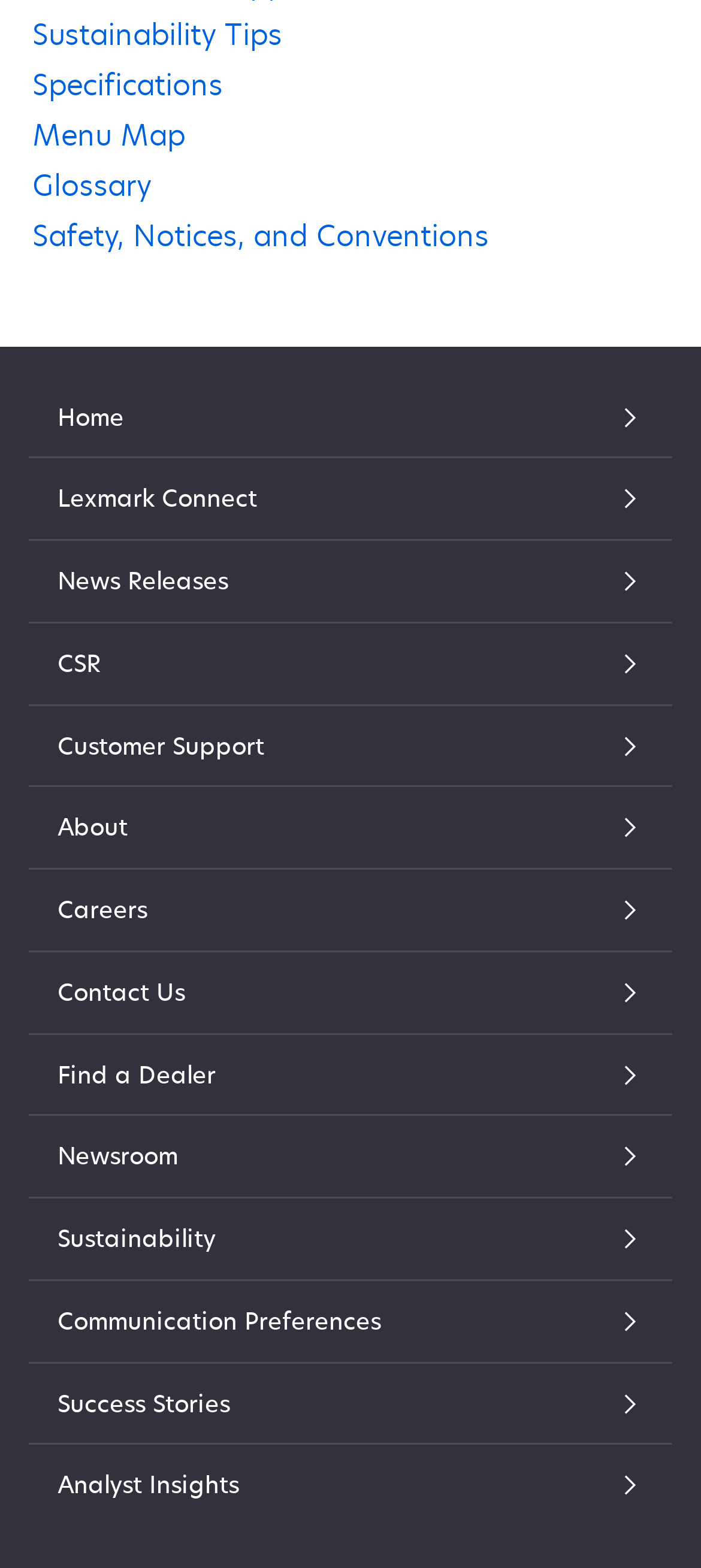Indicate the bounding box coordinates of the element that must be clicked to execute the instruction: "Learn about Sustainability". The coordinates should be given as four float numbers between 0 and 1, i.e., [left, top, right, bottom].

[0.082, 0.777, 0.918, 0.803]